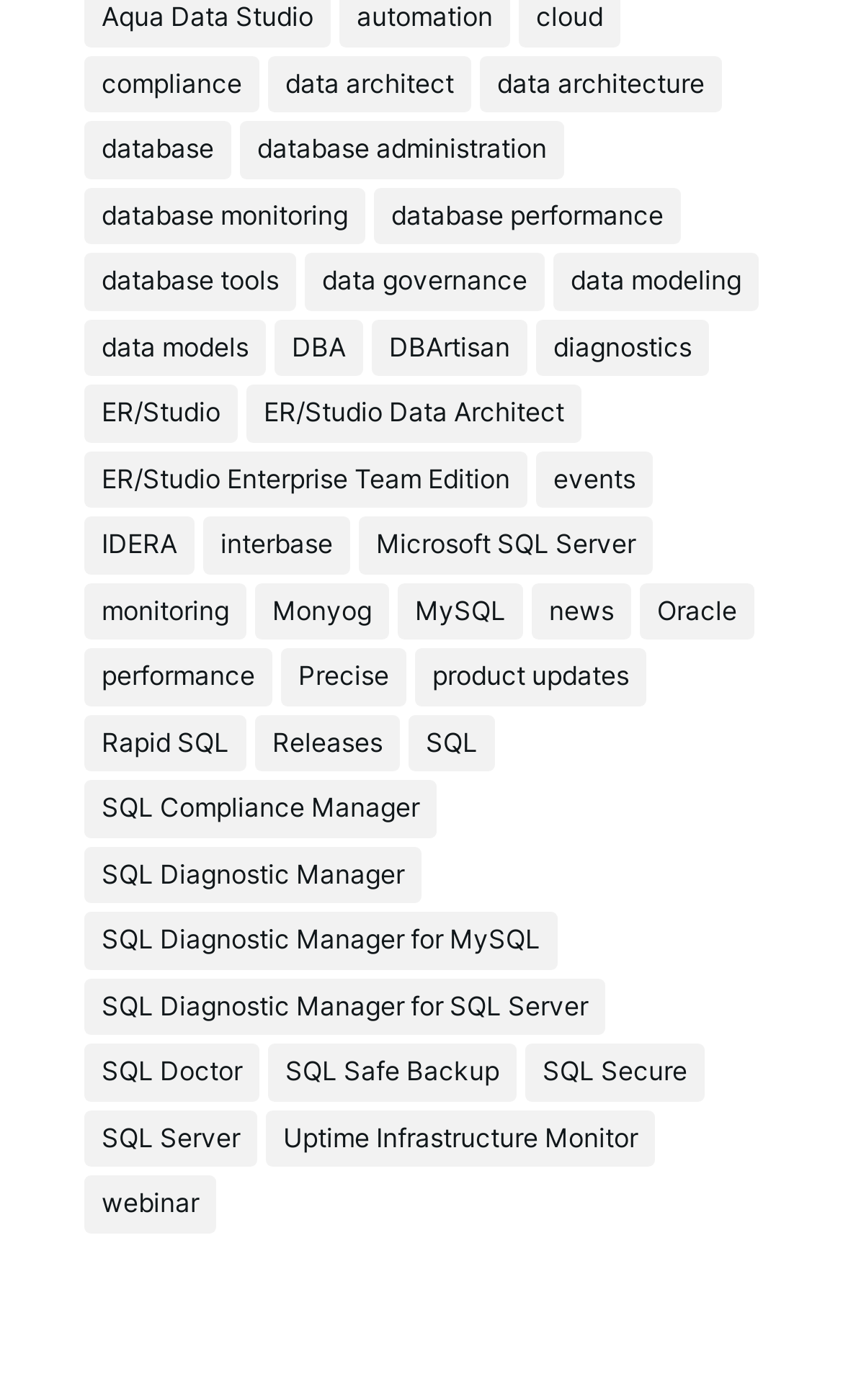Determine the bounding box for the described HTML element: "diagnostics". Ensure the coordinates are four float numbers between 0 and 1 in the format [left, top, right, bottom].

[0.636, 0.228, 0.841, 0.269]